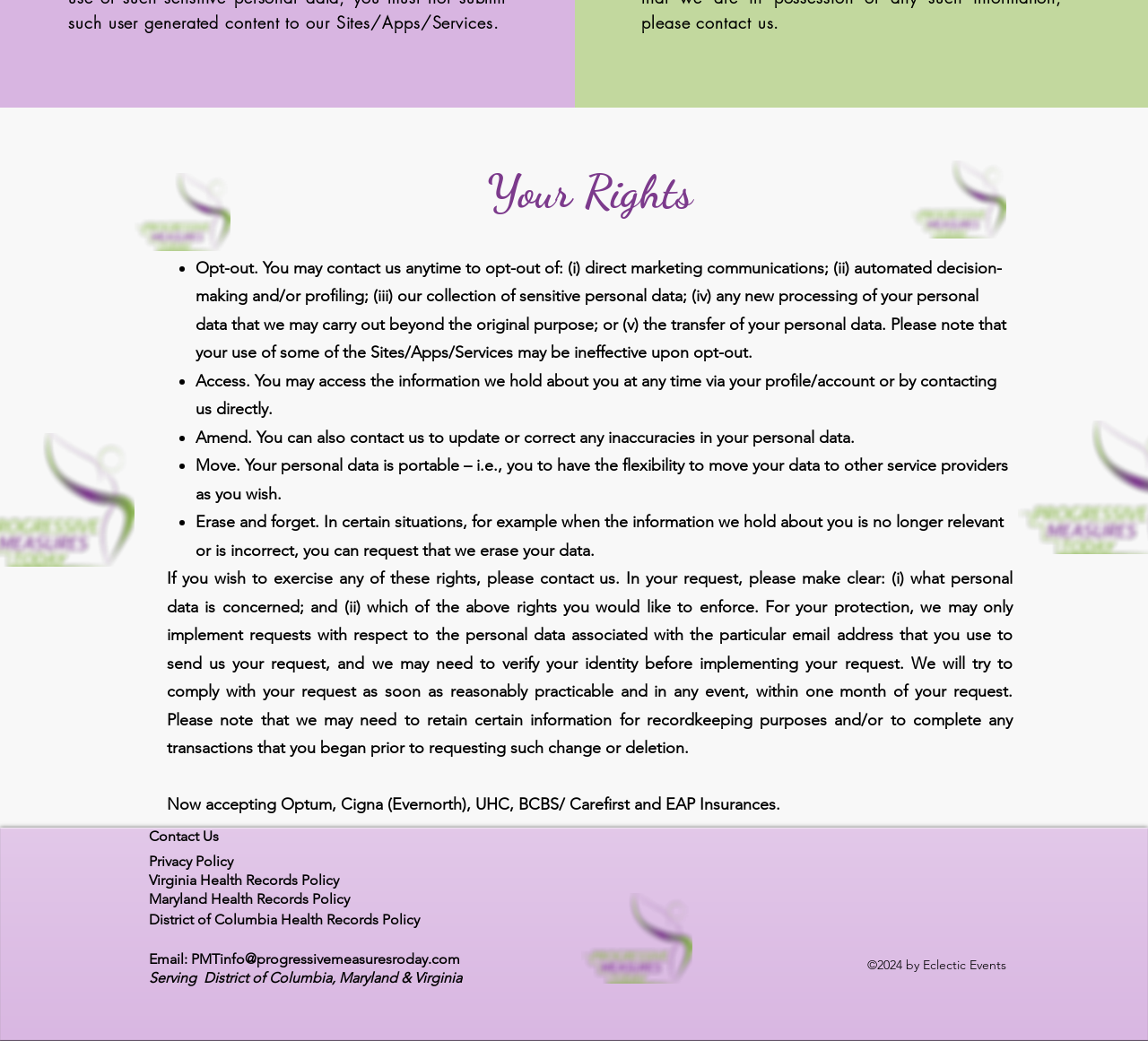Answer the question briefly using a single word or phrase: 
How can users contact the website?

Via email or contact us link